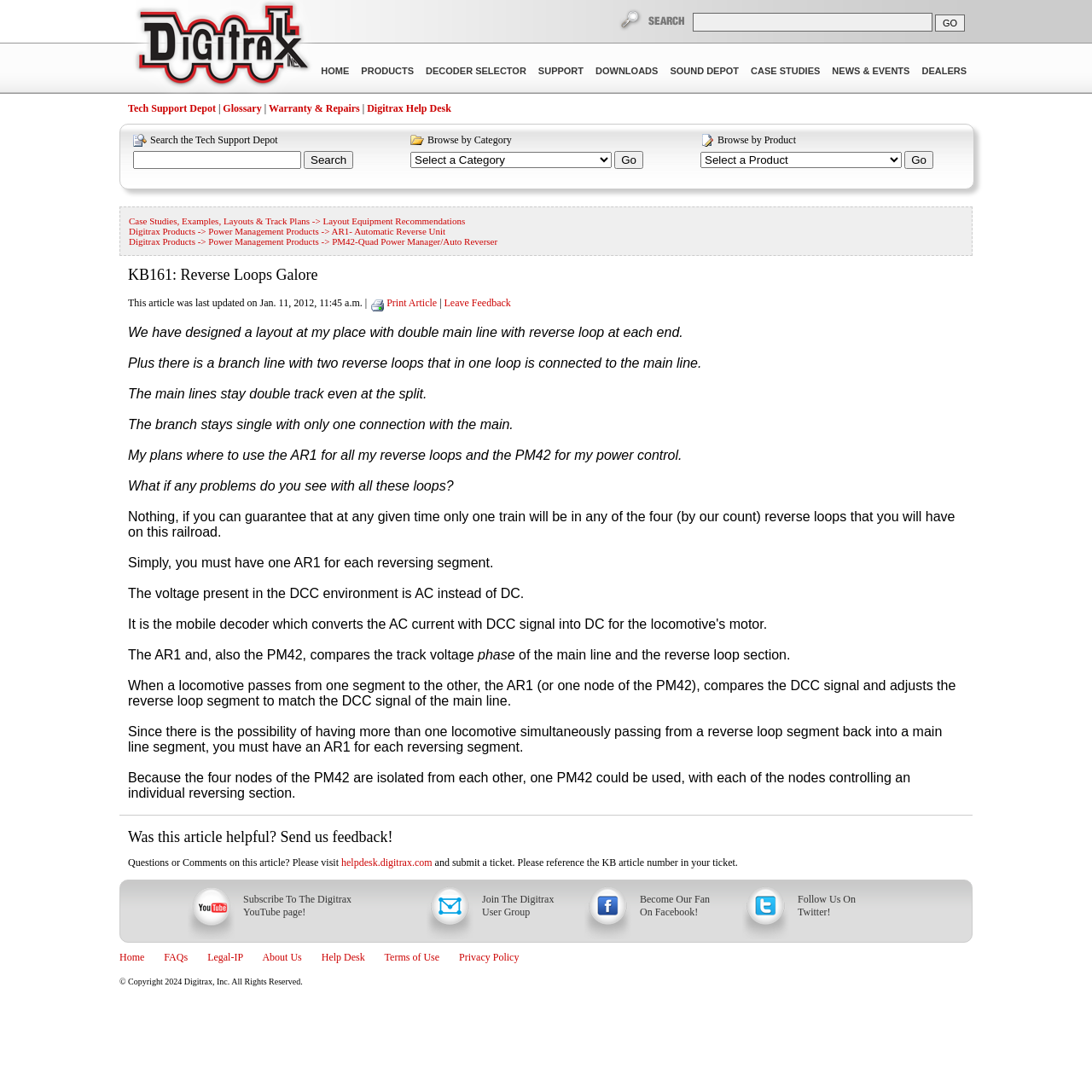Find the bounding box coordinates for the HTML element described as: "Downloads". The coordinates should consist of four float values between 0 and 1, i.e., [left, top, right, bottom].

[0.54, 0.055, 0.608, 0.074]